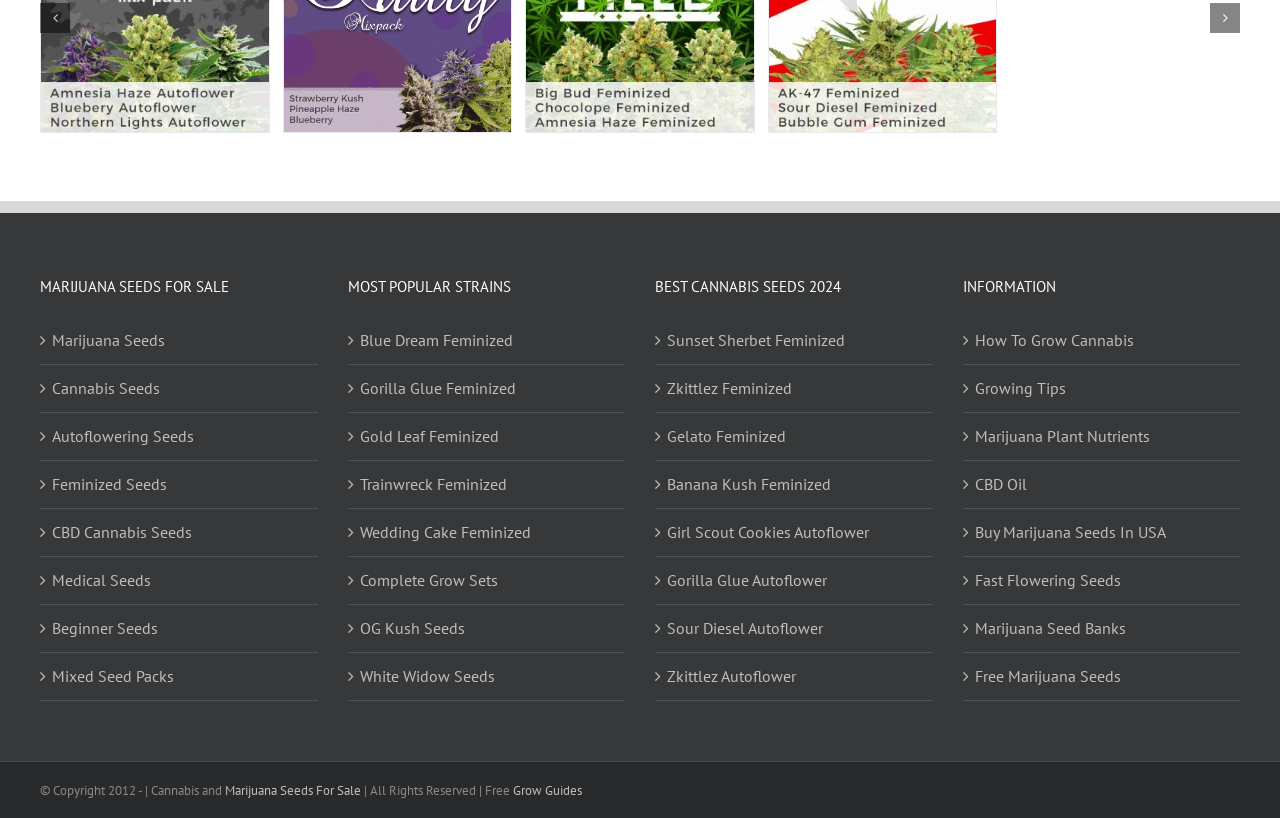Locate and provide the bounding box coordinates for the HTML element that matches this description: "Free Marijuana Seeds".

[0.761, 0.81, 0.961, 0.843]